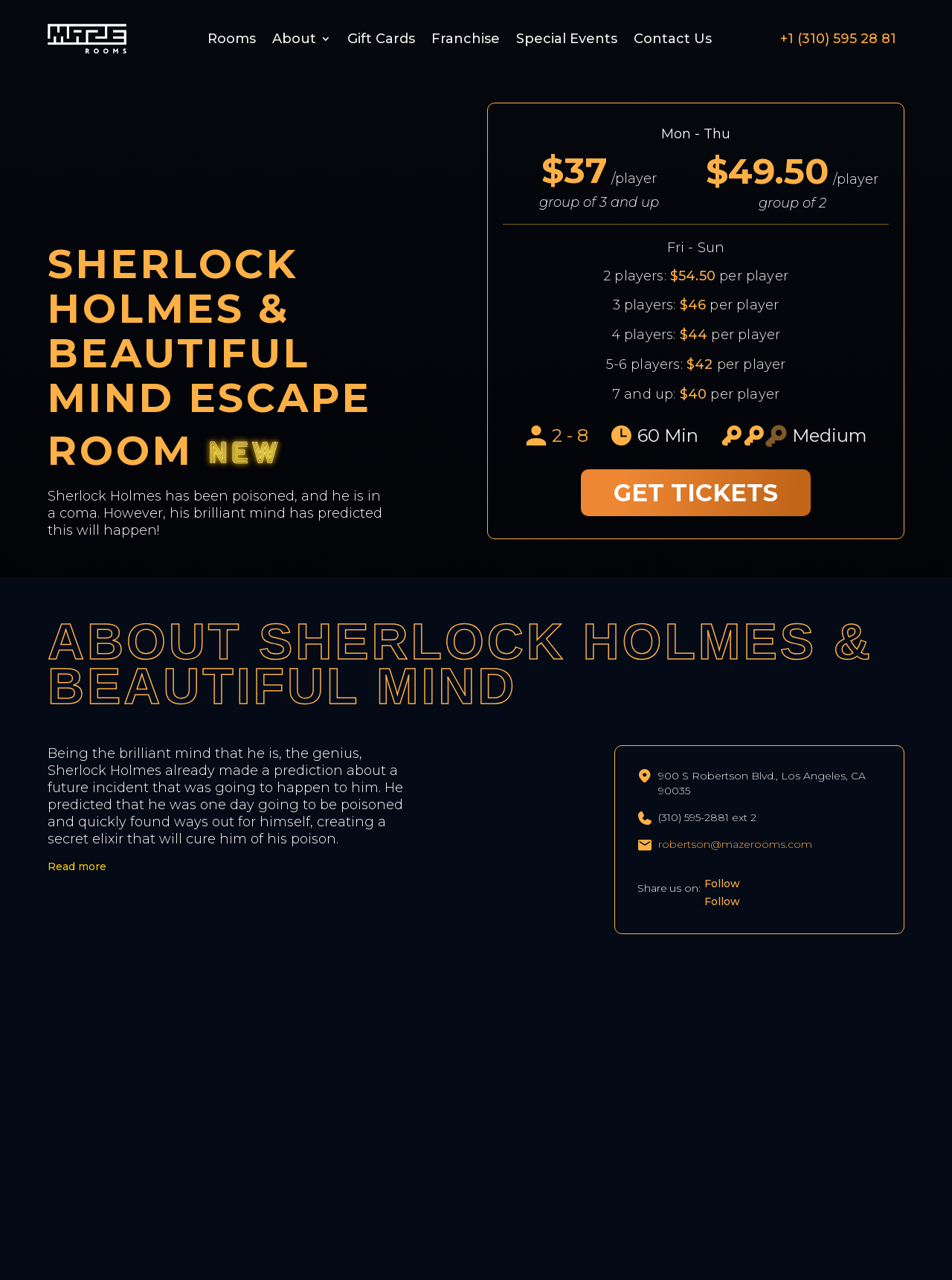Describe all significant elements and features of the webpage.

This webpage is about Sherlock Holmes-themed escape rooms in Los Angeles. At the top left corner, there is a logo of Maze Rooms Los Angeles, accompanied by a navigation menu with links to different sections of the website, including "Rooms", "About", "Gift Cards", "Franchise", "Special Events", and "Contact Us". 

Below the navigation menu, there is a prominent heading that reads "SHERLOCK HOLMES & BEAUTIFUL MIND ESCAPE ROOM". Next to it, there is an image labeled "New Room". 

The main content of the webpage is divided into two sections. The left section describes the escape room scenario, where Sherlock Holmes has been poisoned and is in a coma, but his brilliant mind has predicted this and has created a secret elixir to cure himself. The text explains that players must find a way to save Sherlock Holmes and themselves. 

The right section appears to be a pricing table, listing different prices for groups of 2 to 8 players, with varying prices for weekdays and weekends. There is also a "GET TICKETS" button in this section.

Below the pricing table, there is a heading that reads "ABOUT SHERLOCK HOLMES & BEAUTIFUL MIND", followed by a brief article that provides more context about the escape room scenario. The article explains that Sherlock Holmes predicted his own poisoning and created a secret elixir to cure himself. 

At the bottom of the webpage, there is a section with the address, phone number, and email of the escape room location, as well as links to social media platforms.